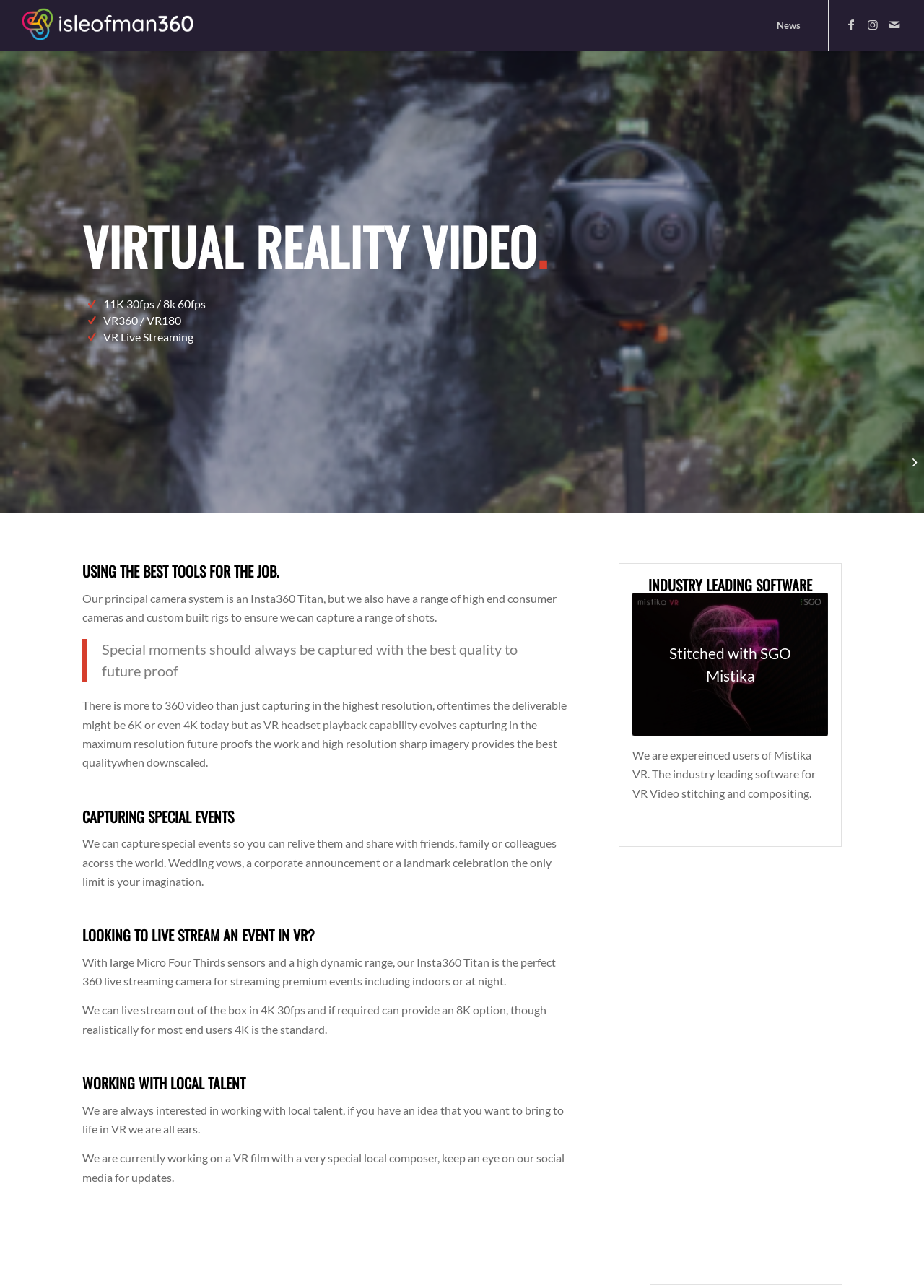Please respond in a single word or phrase: 
What is the logo of the website?

Isle of Man 360